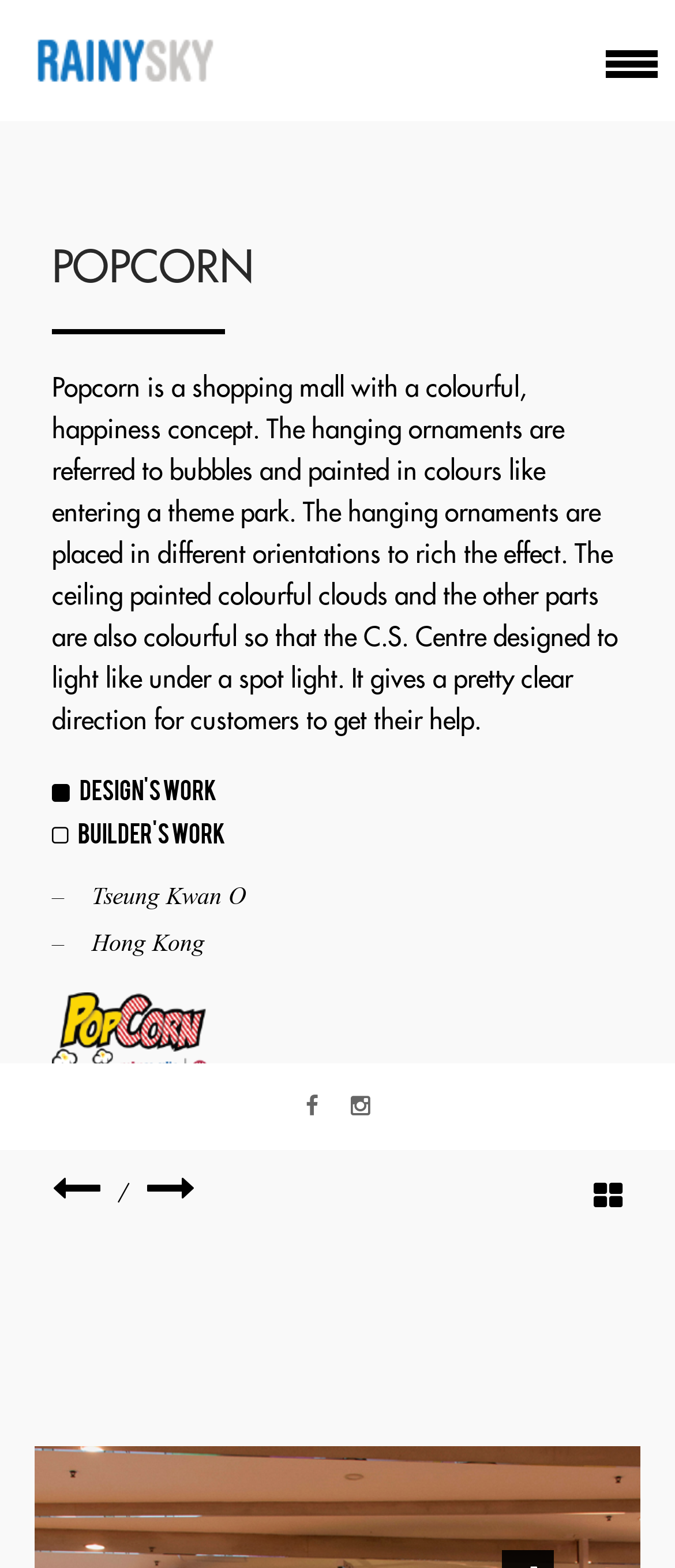Answer the question in a single word or phrase:
What is the design feature of the ceiling?

Colourful clouds